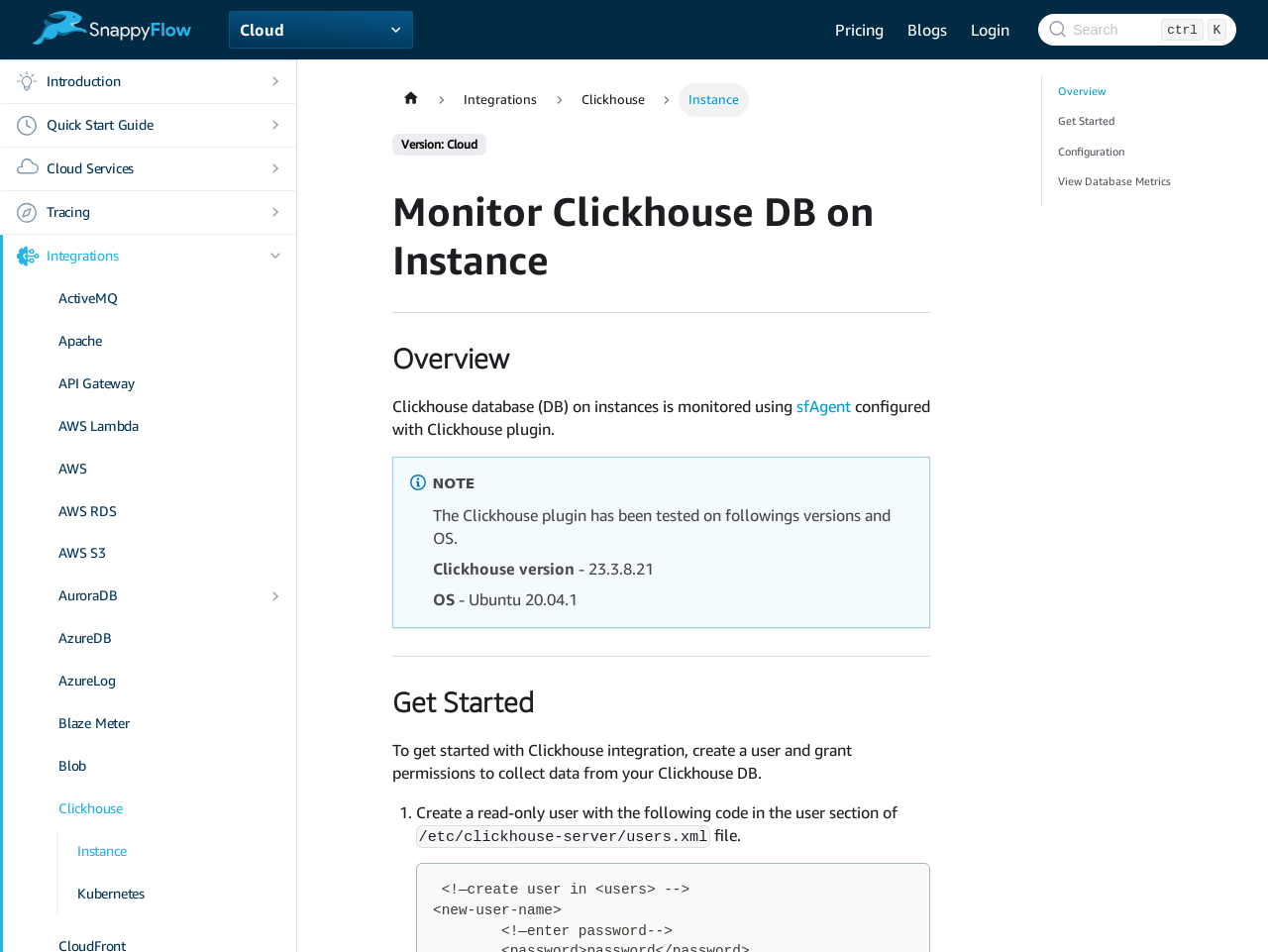Offer a meticulous description of the webpage's structure and content.

The webpage is titled "Monitor Clickhouse DB on Instance | SnappyFlow" and has a navigation menu at the top with links to "SnappyFlow", "Pricing", "Blogs", and "Login". To the right of the navigation menu, there is a button labeled "Cloud" and a search textbox. Below the navigation menu, there is a sidebar with collapsible categories, including "Introduction", "Quick Start Guide", "Cloud Services", "Tracing", and "Integrations", which is currently expanded. 

Within the "Integrations" category, there are links to various integrations, such as "ActiveMQ", "Apache", "API Gateway", and "Clickhouse", which is currently expanded to show links to "Instance" and "Kubernetes". 

The main content area of the webpage has a breadcrumbs navigation section, which shows the current location as "Home page > Integrations > Clickhouse > Instance". Below the breadcrumbs, there is a heading "Monitor Clickhouse DB on Instance" and a subheading "Overview". 

The overview section explains that Clickhouse database (DB) on instances is monitored using sfAgent configured with the Clickhouse plugin. There is a note that the Clickhouse plugin has been tested on specific versions and OS. 

Below the overview section, there is a "Get Started" section, which provides instructions on how to create a user and grant permissions to collect data from the Clickhouse DB. The instructions include a code snippet that can be copied to the clipboard. 

On the right side of the main content area, there is a sidebar with links to "Overview", "Get Started", "Configuration", and "View Database Metrics".